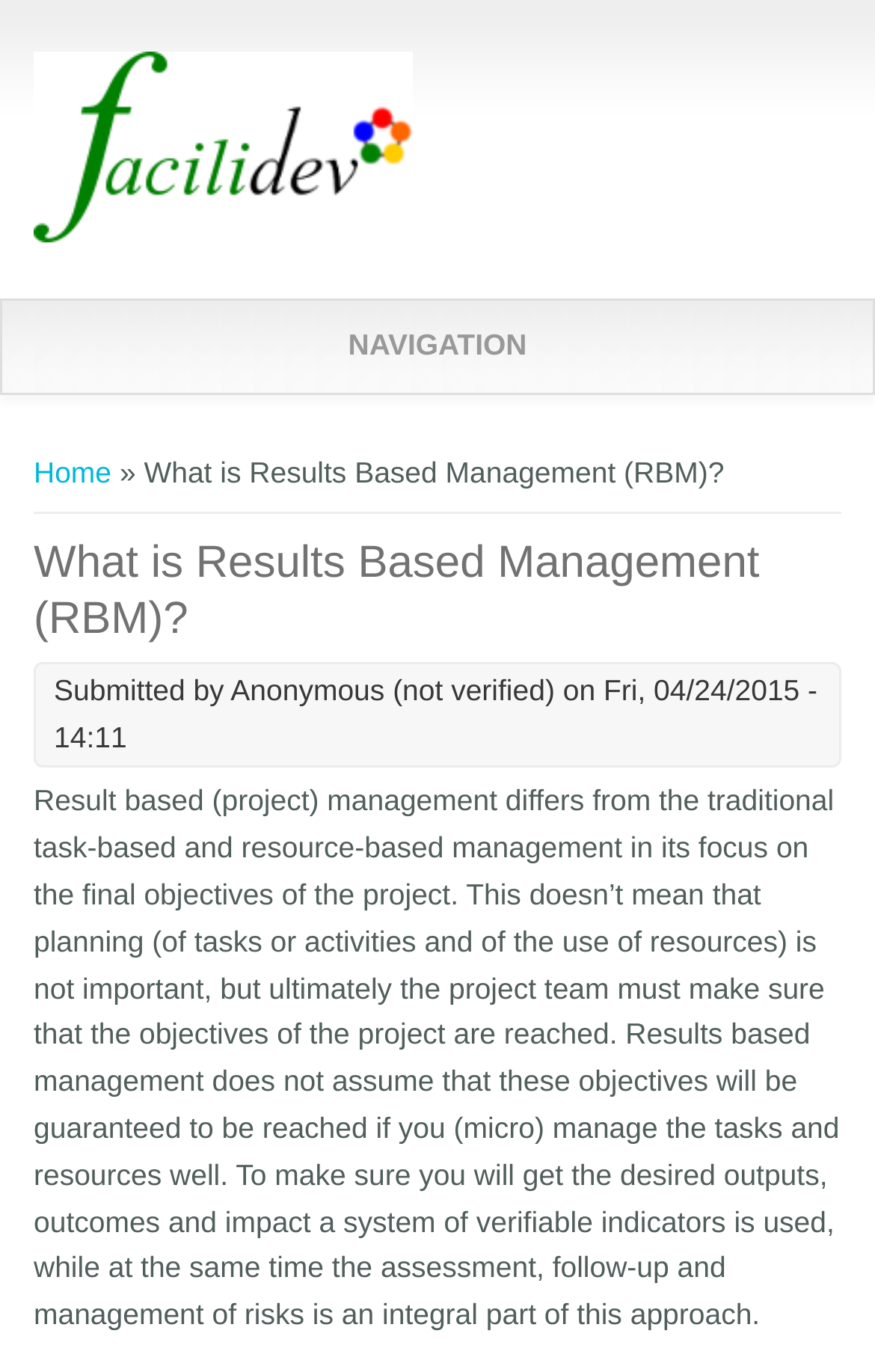From the details in the image, provide a thorough response to the question: Who submitted the content?

According to the webpage, the content was submitted by 'Anonymous (not verified)' on Fri, 04/24/2015 - 14:11.